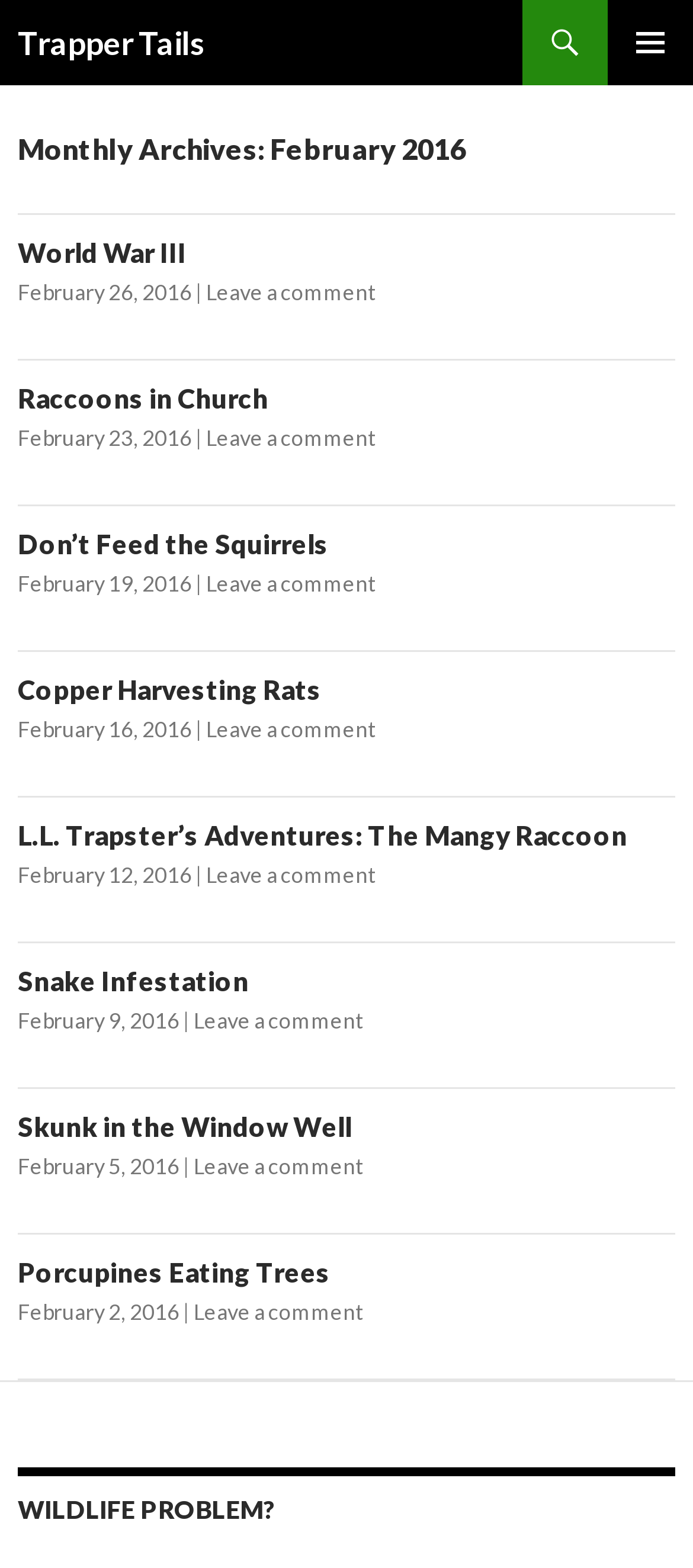Identify the bounding box coordinates of the area that should be clicked in order to complete the given instruction: "Click on 'Trapper Tails'". The bounding box coordinates should be four float numbers between 0 and 1, i.e., [left, top, right, bottom].

[0.026, 0.0, 0.297, 0.054]